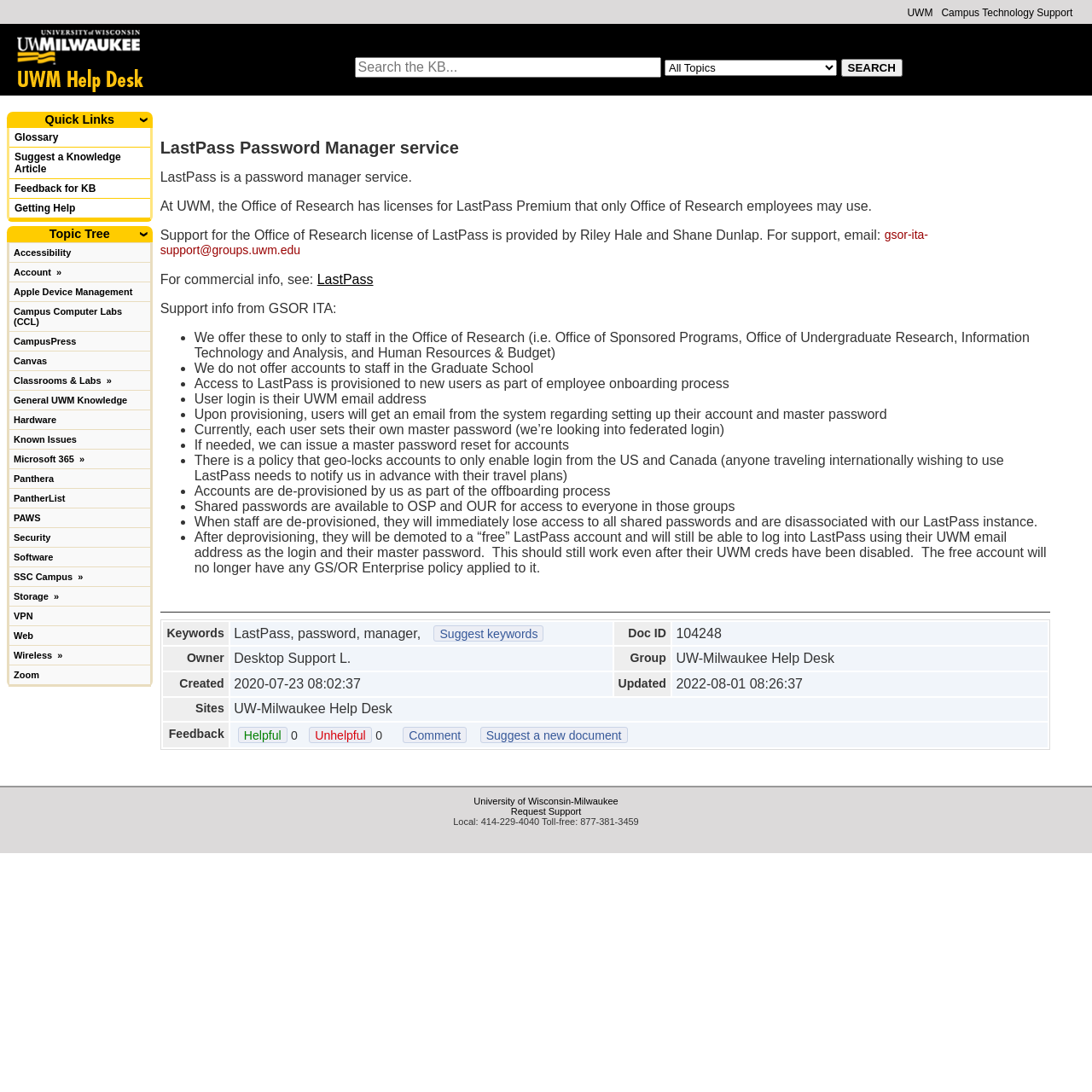Offer a meticulous description of the webpage's structure and content.

The webpage is about the LastPass Password Manager service provided by the University of Wisconsin-Milwaukee (UWM). At the top of the page, there are three links: "UWM", "Campus Technology Support", and "UW-Milwaukee HD Knowledgebase", which is accompanied by an image. Below these links, there is a search bar with a textbox, a combobox, and a "SEARCH" button.

On the left side of the page, there is a section titled "Quick Links" with several links, including "Glossary", "Suggest a Knowledge Article", "Feedback for KB", and "Getting Help". Below this section, there is another section titled "Topic Tree" with more links, including "Accessibility", "Account", "Apple Device Management", and many others.

The main content of the page is an article about the LastPass Password Manager service. The article starts with a heading "LastPass Password Manager service" and provides a brief description of the service. It then explains that the Office of Research at UWM has licenses for LastPass Premium, which are only available to Office of Research employees. The article also provides information about support for the service, including contact details for support staff.

The article continues with a list of points about the service, including the eligibility criteria, the provisioning process, and the features of the service. The list is divided into several sections, each with a bullet point and a brief description. The sections cover topics such as access to the service, user login, master password, and geo-locking of accounts.

At the bottom of the page, there is a separator line, followed by a table with a single row and a column header "Keywords".